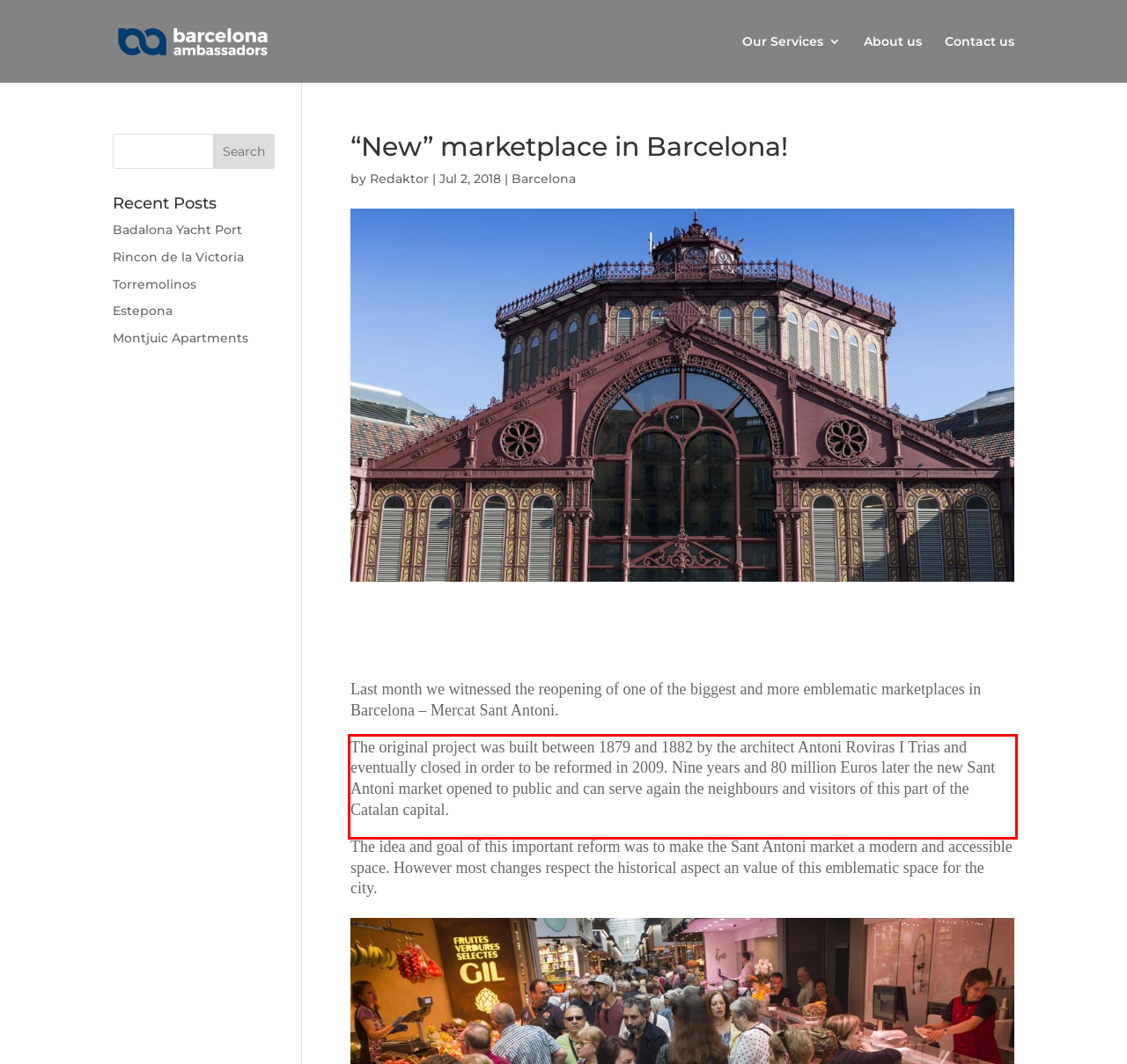Observe the screenshot of the webpage, locate the red bounding box, and extract the text content within it.

The original project was built between 1879 and 1882 by the architect Antoni Roviras I Trias and eventually closed in order to be reformed in 2009. Nine years and 80 million Euros later the new Sant Antoni market opened to public and can serve again the neighbours and visitors of this part of the Catalan capital.